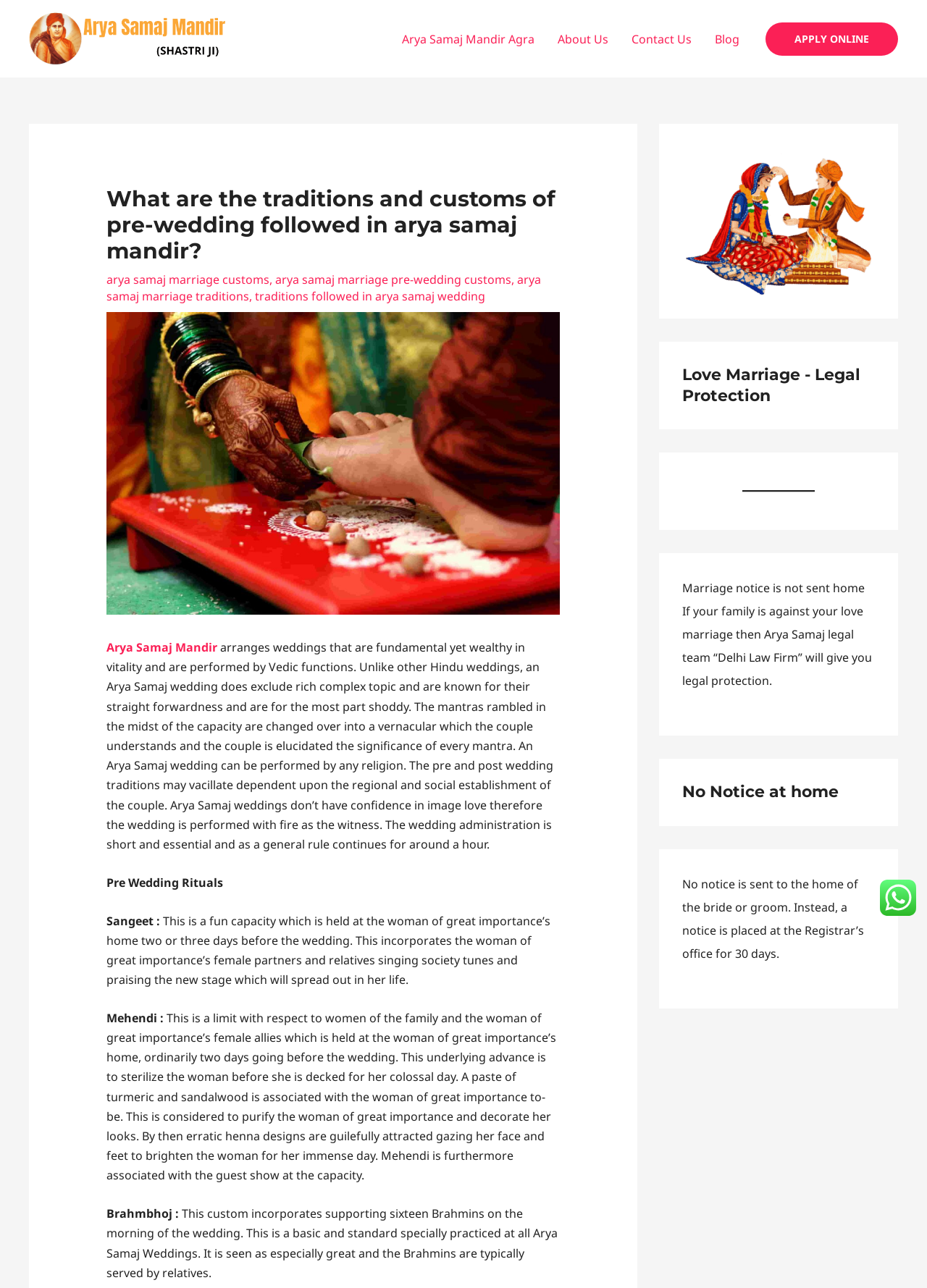Locate the bounding box coordinates of the area to click to fulfill this instruction: "Learn about 'Love Marriage - Legal Protection'". The bounding box should be presented as four float numbers between 0 and 1, in the order [left, top, right, bottom].

[0.736, 0.283, 0.944, 0.316]